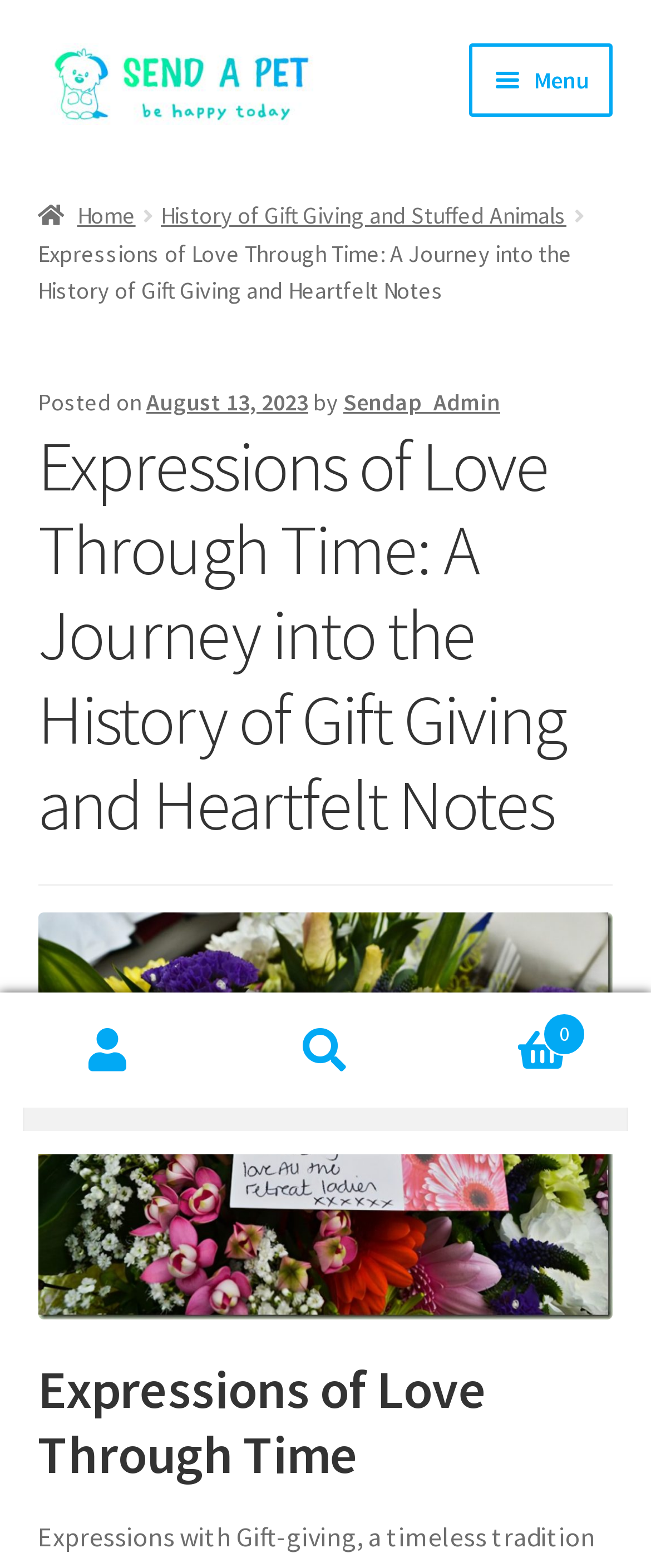Identify the bounding box coordinates for the element that needs to be clicked to fulfill this instruction: "Search for something". Provide the coordinates in the format of four float numbers between 0 and 1: [left, top, right, bottom].

[0.036, 0.672, 0.964, 0.721]